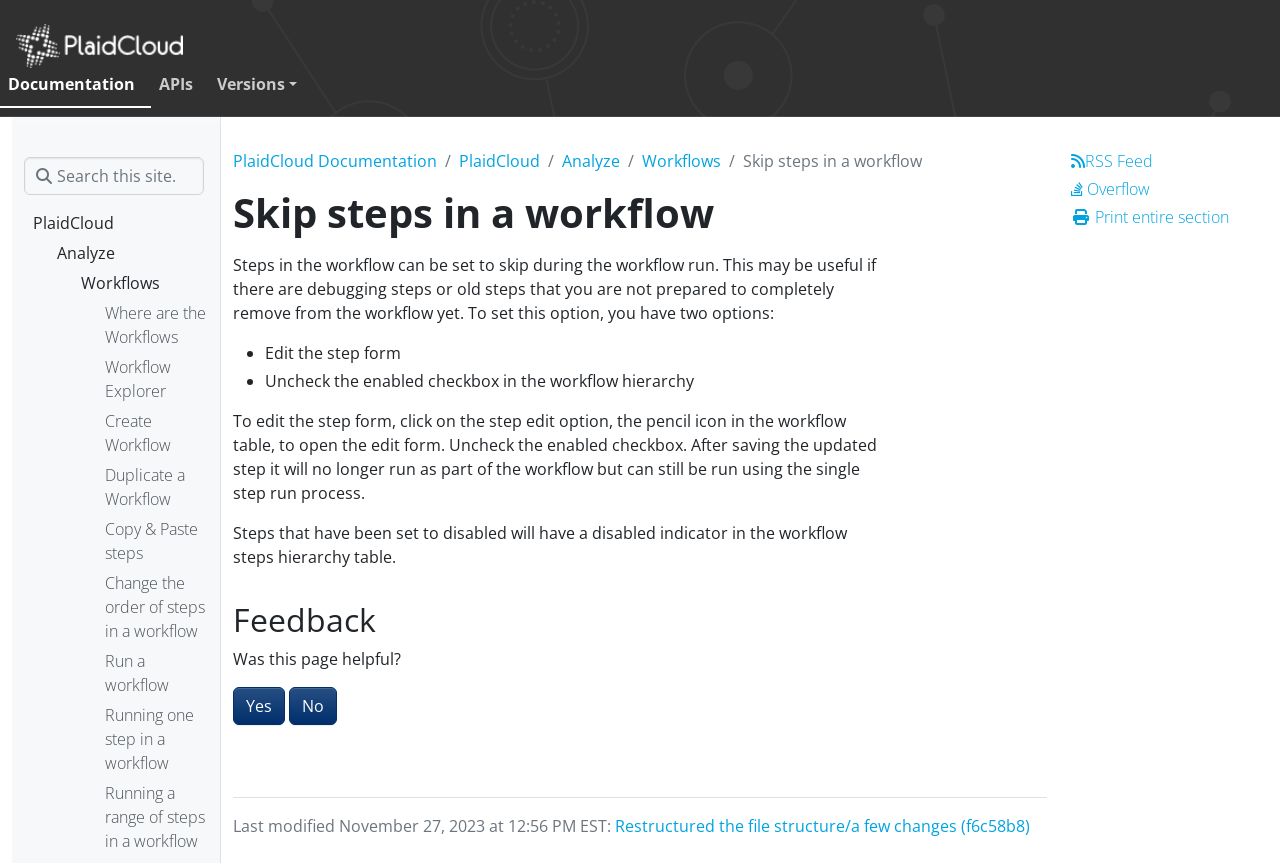What indicator is shown for disabled steps? Refer to the image and provide a one-word or short phrase answer.

Disabled indicator